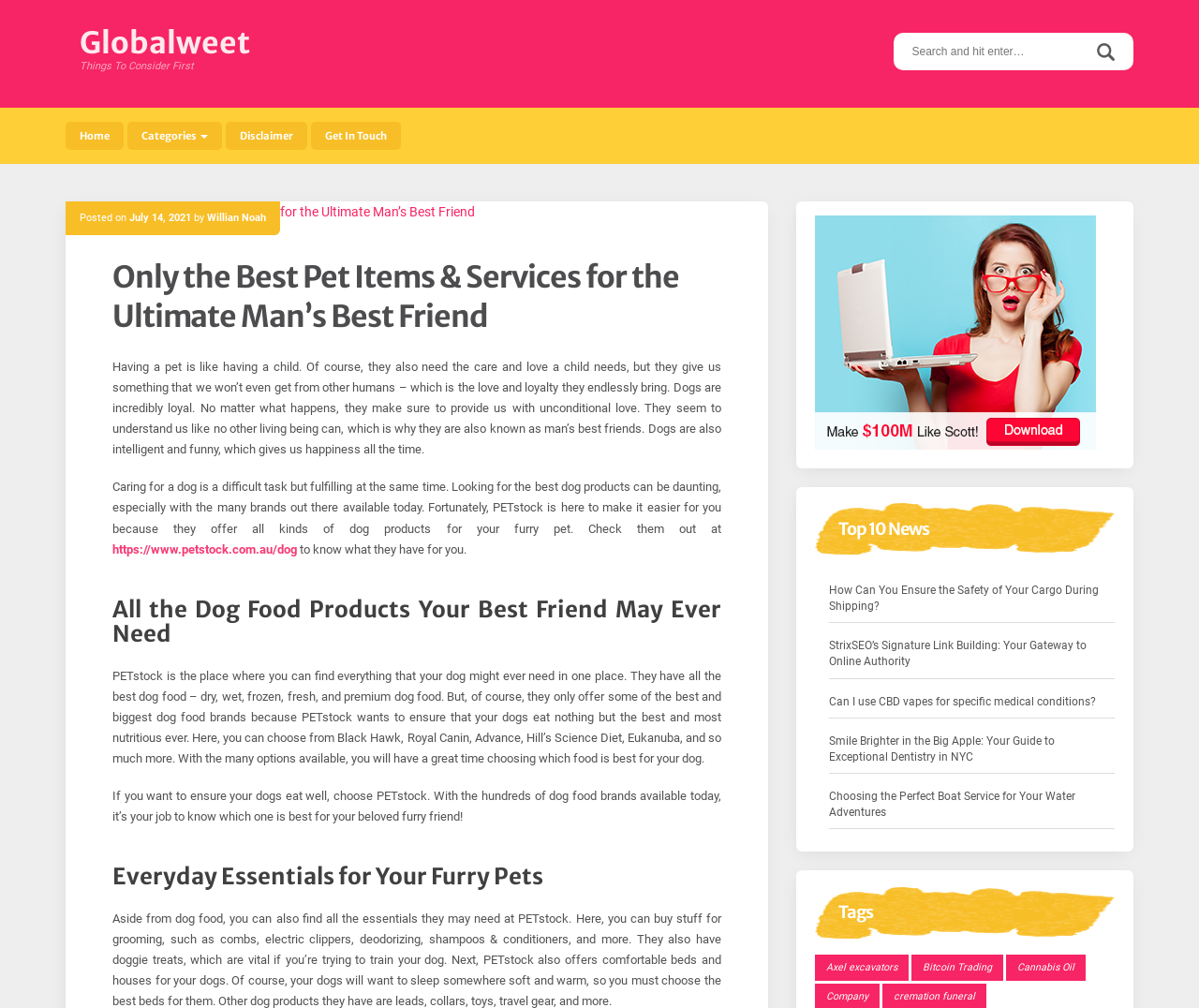Generate the text content of the main headline of the webpage.

Only the Best Pet Items & Services for the Ultimate Man’s Best Friend